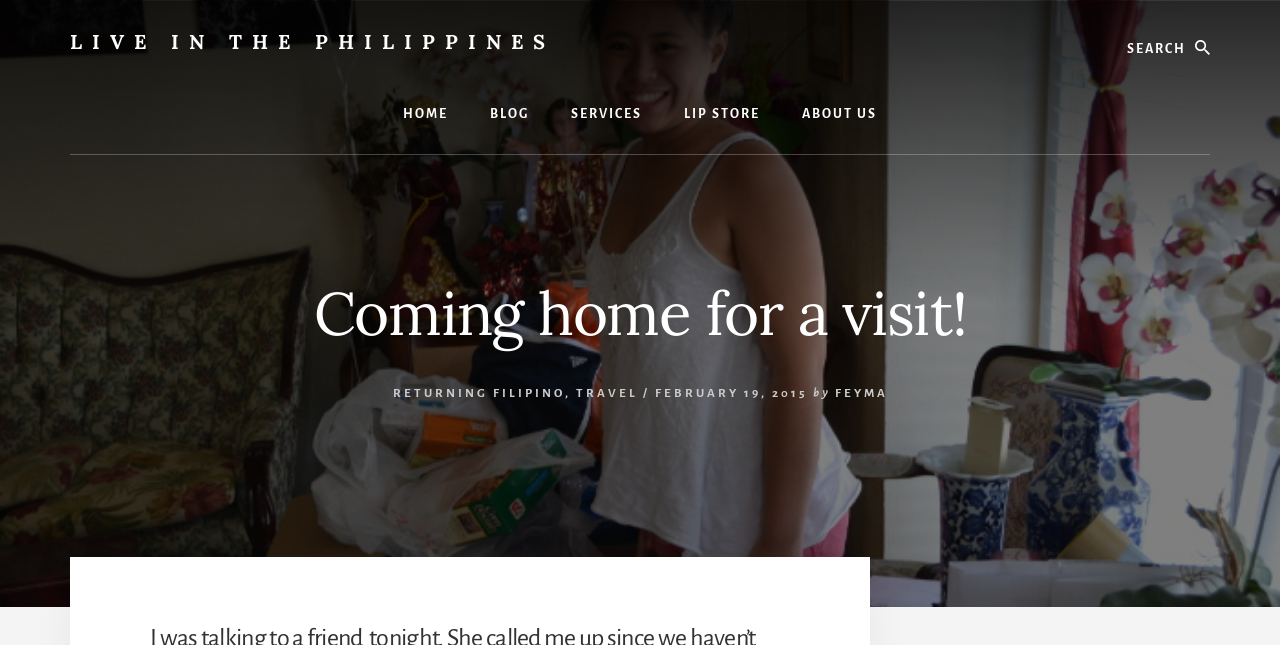Show the bounding box coordinates of the region that should be clicked to follow the instruction: "Go to the home page."

[0.299, 0.116, 0.366, 0.238]